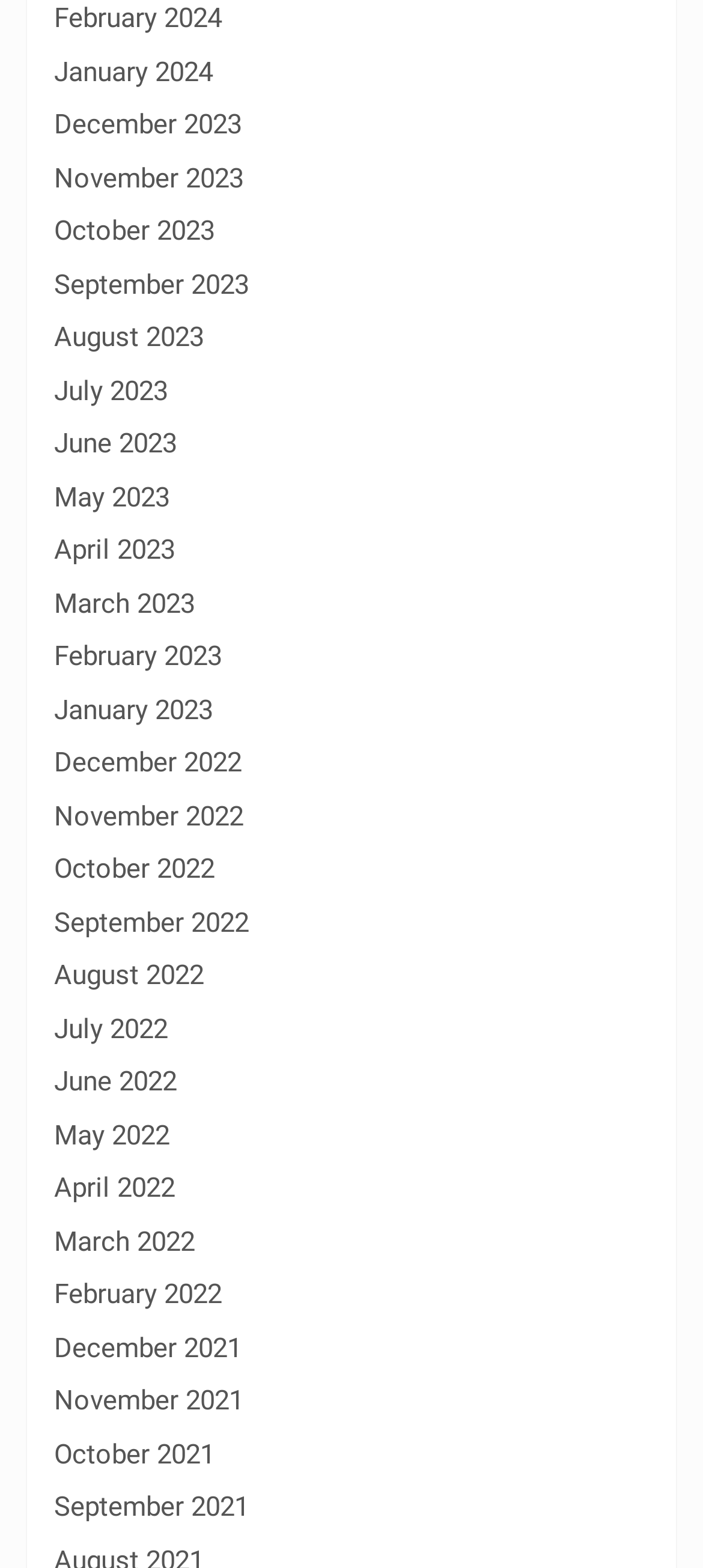Give a one-word or short-phrase answer to the following question: 
What is the earliest month listed?

December 2021